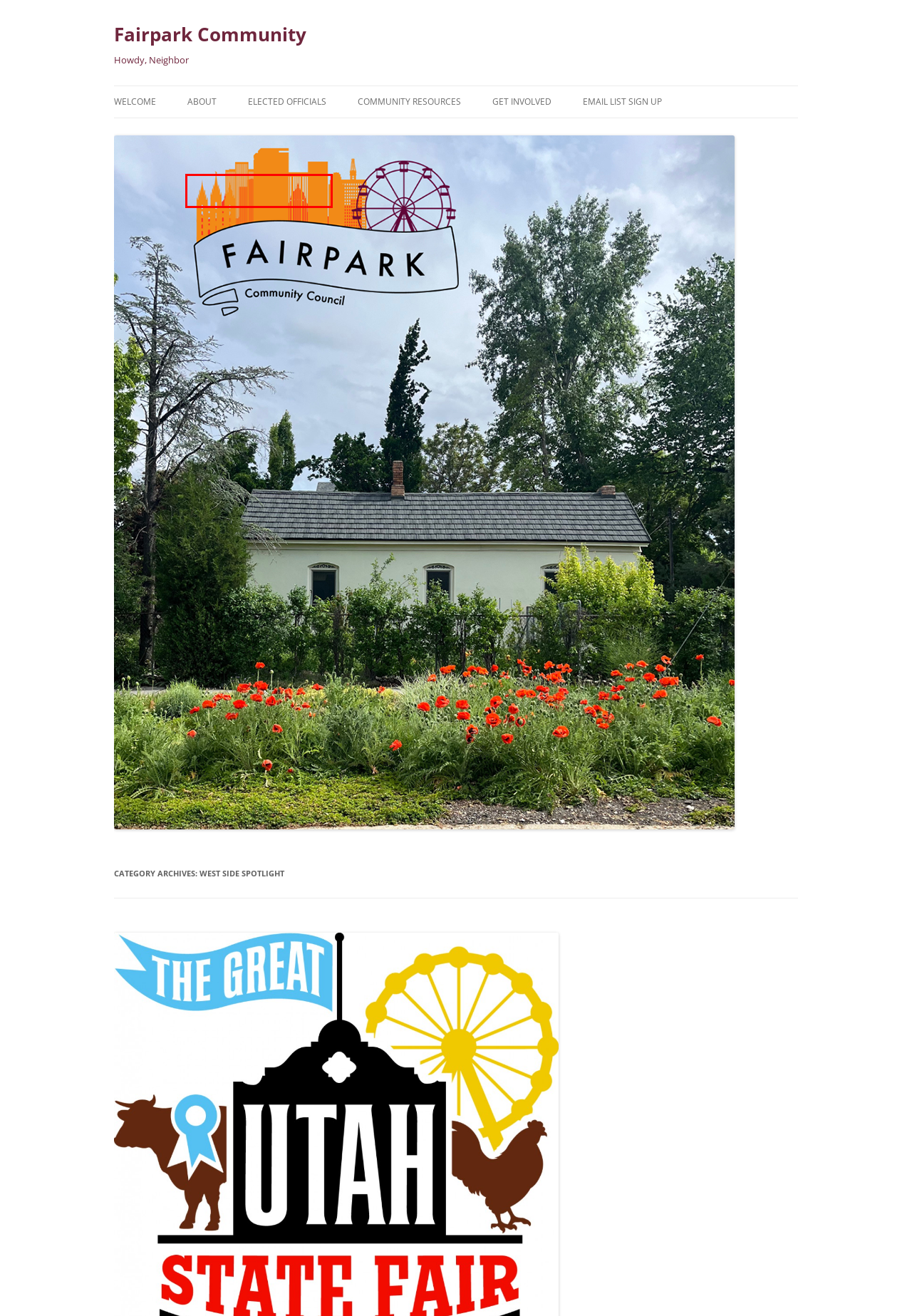Look at the screenshot of a webpage with a red bounding box and select the webpage description that best corresponds to the new page after clicking the element in the red box. Here are the options:
A. Archived Issues | Fairpark Community
B. Schools and Youth Services | Fairpark Community
C. Fairpark Community | Howdy, Neighbor
D. Get Involved | Fairpark Community
E. 2014 | Fairpark Community
F. Disclaimer | Fairpark Community
G. General Opportunities | Fairpark Community
H. Fairpark Community | Fairpark Community

H